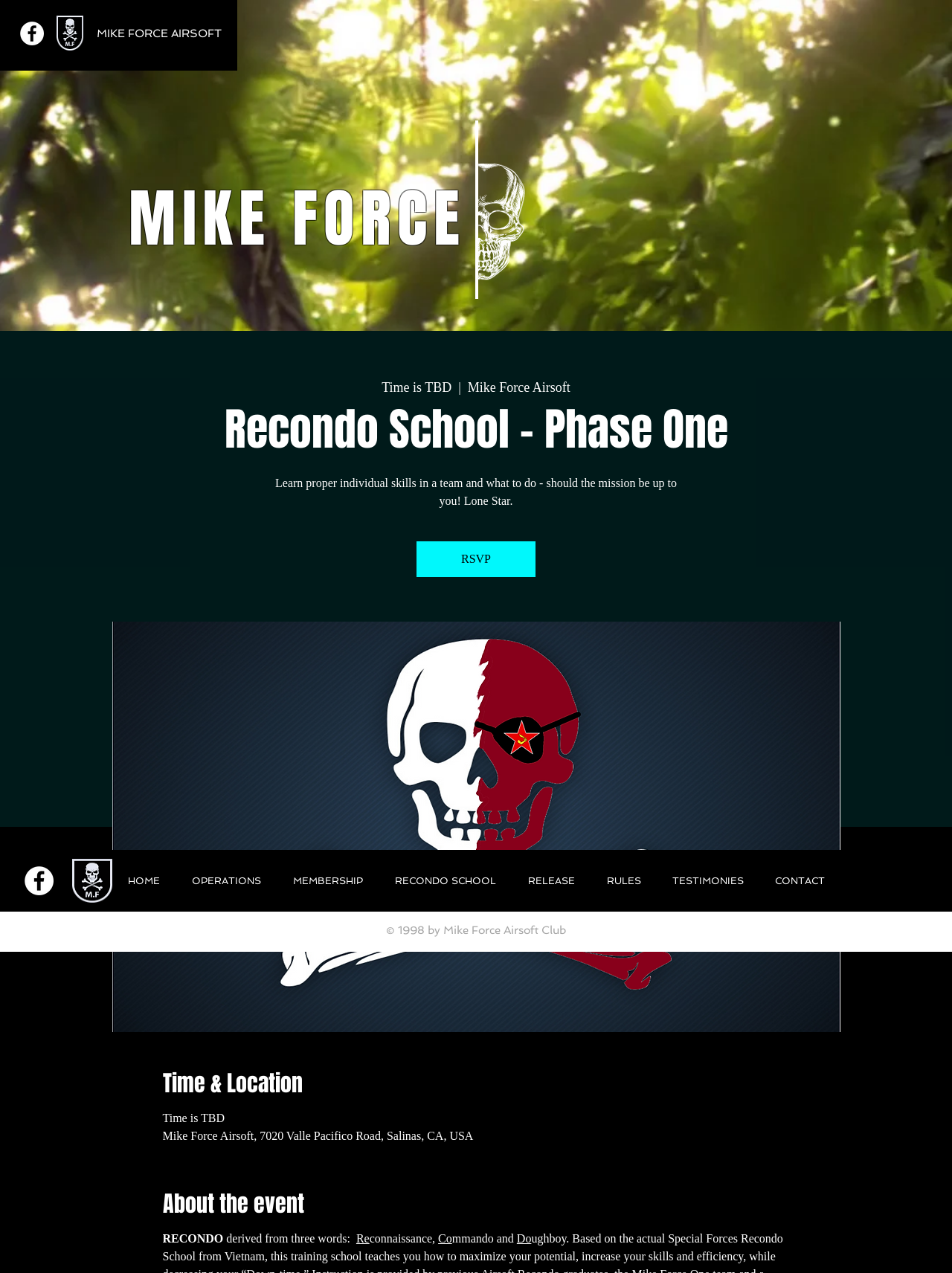Select the bounding box coordinates of the element I need to click to carry out the following instruction: "RSVP to the event".

[0.438, 0.425, 0.562, 0.453]